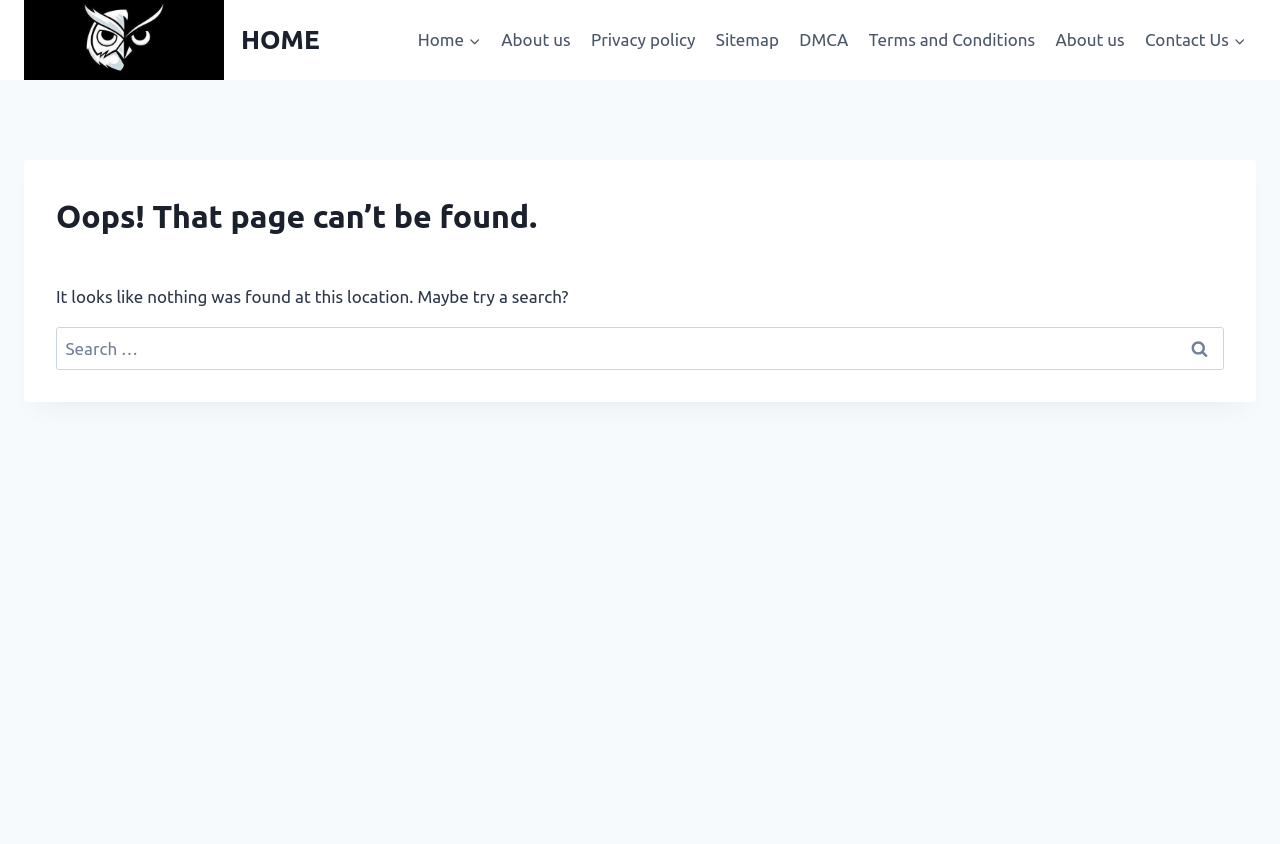Predict the bounding box of the UI element based on the description: "Terms and Conditions". The coordinates should be four float numbers between 0 and 1, formatted as [left, top, right, bottom].

[0.671, 0.019, 0.817, 0.076]